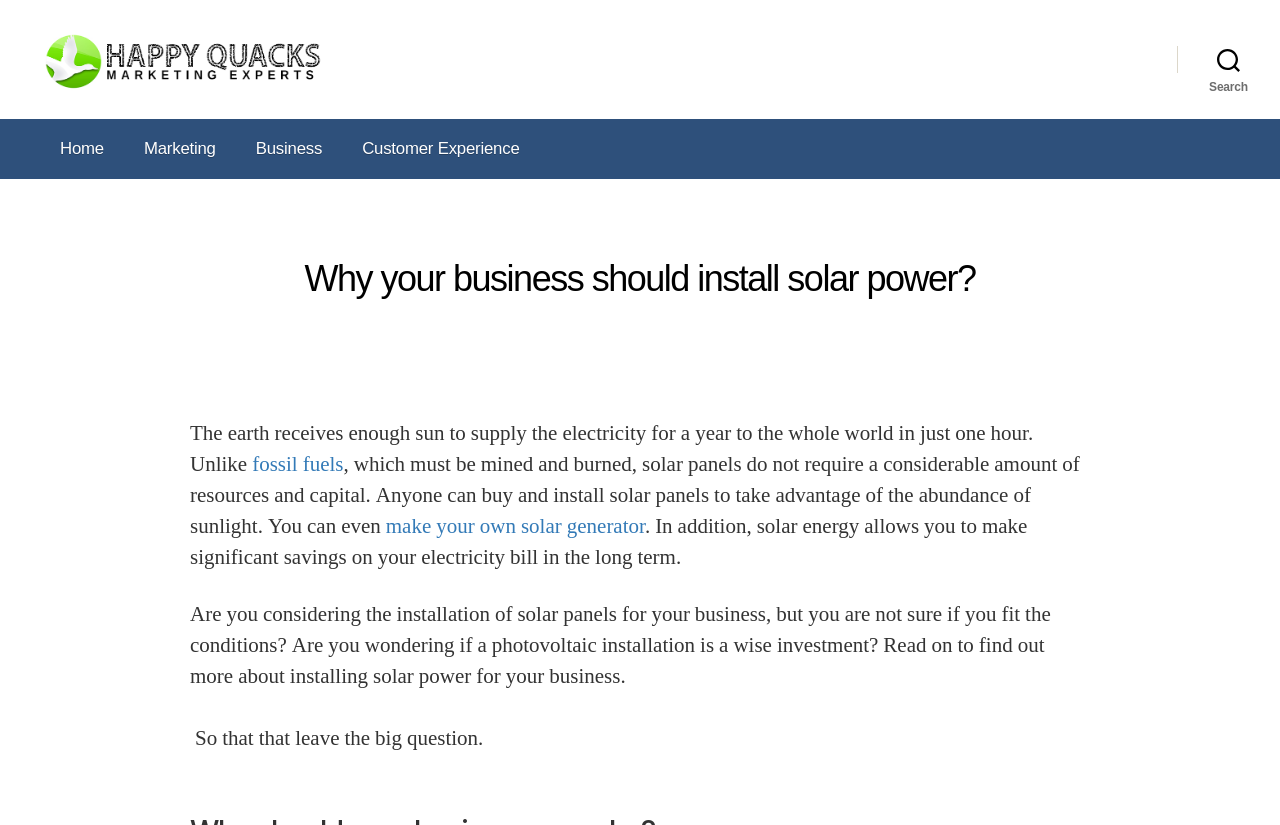Generate a thorough caption that explains the contents of the webpage.

The webpage is about the benefits of installing solar power for businesses. At the top left, there is a logo of "That Marketing Duck" which is also a link, accompanied by a text link "That Marketing Duck". On the top right, there is a search button. Below the logo, there are four navigation links: "Home", "Marketing", "Business", and "Customer Experience".

The main content of the webpage is divided into two sections. The first section has a heading "Why your business should install solar power?" and a paragraph of text that explains the benefits of solar power compared to fossil fuels. The text also includes two links: "fossil fuels" and "make your own solar generator". 

The second section continues with more text, discussing the advantages of solar energy, including saving on electricity bills in the long term. The text then asks questions about considering the installation of solar panels for businesses and invites readers to read on to find out more. Finally, there is a concluding sentence that leaves a question.